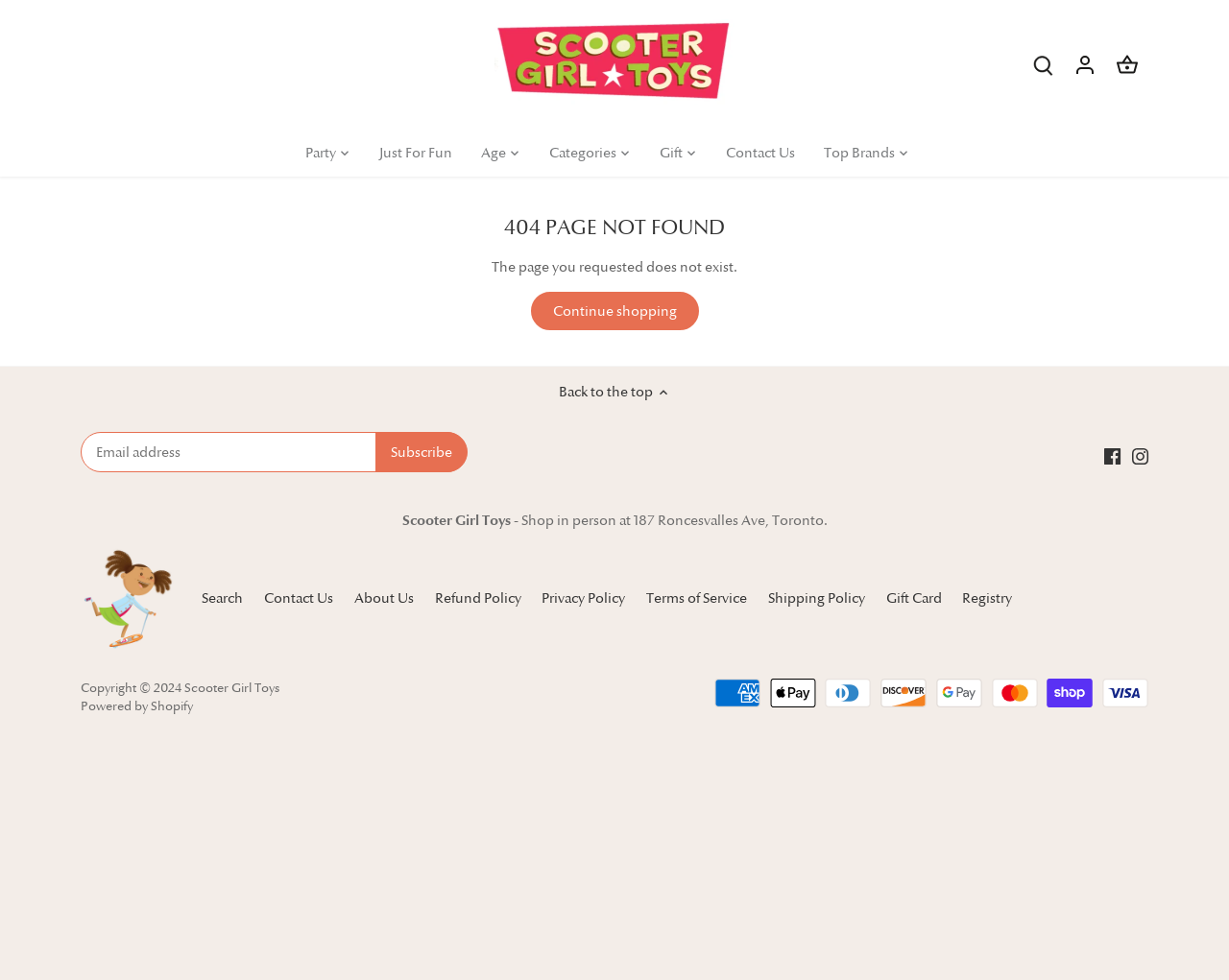Show the bounding box coordinates for the element that needs to be clicked to execute the following instruction: "Visit Facebook page". Provide the coordinates in the form of four float numbers between 0 and 1, i.e., [left, top, right, bottom].

[0.898, 0.454, 0.912, 0.475]